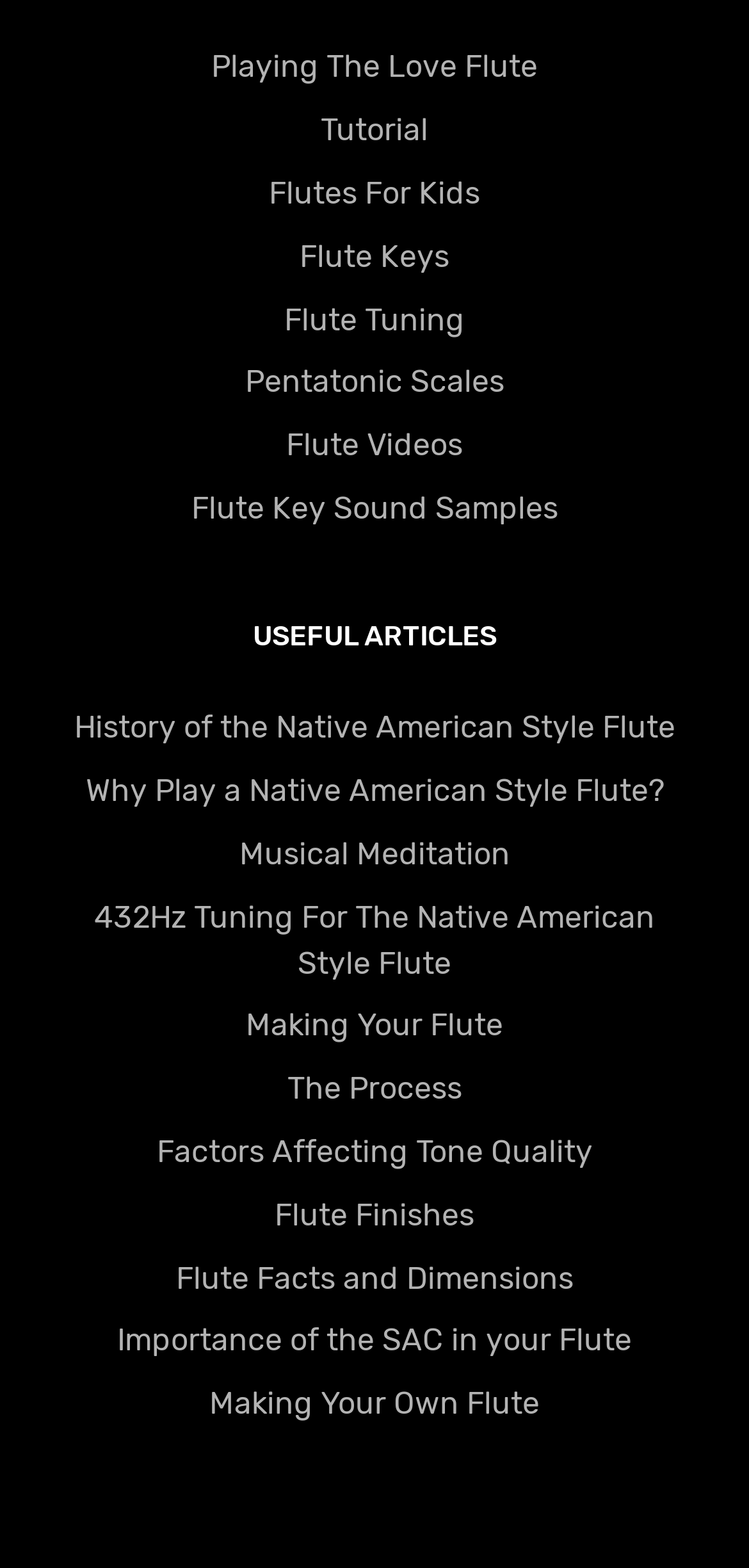Identify the bounding box coordinates of the area you need to click to perform the following instruction: "Type your email".

None